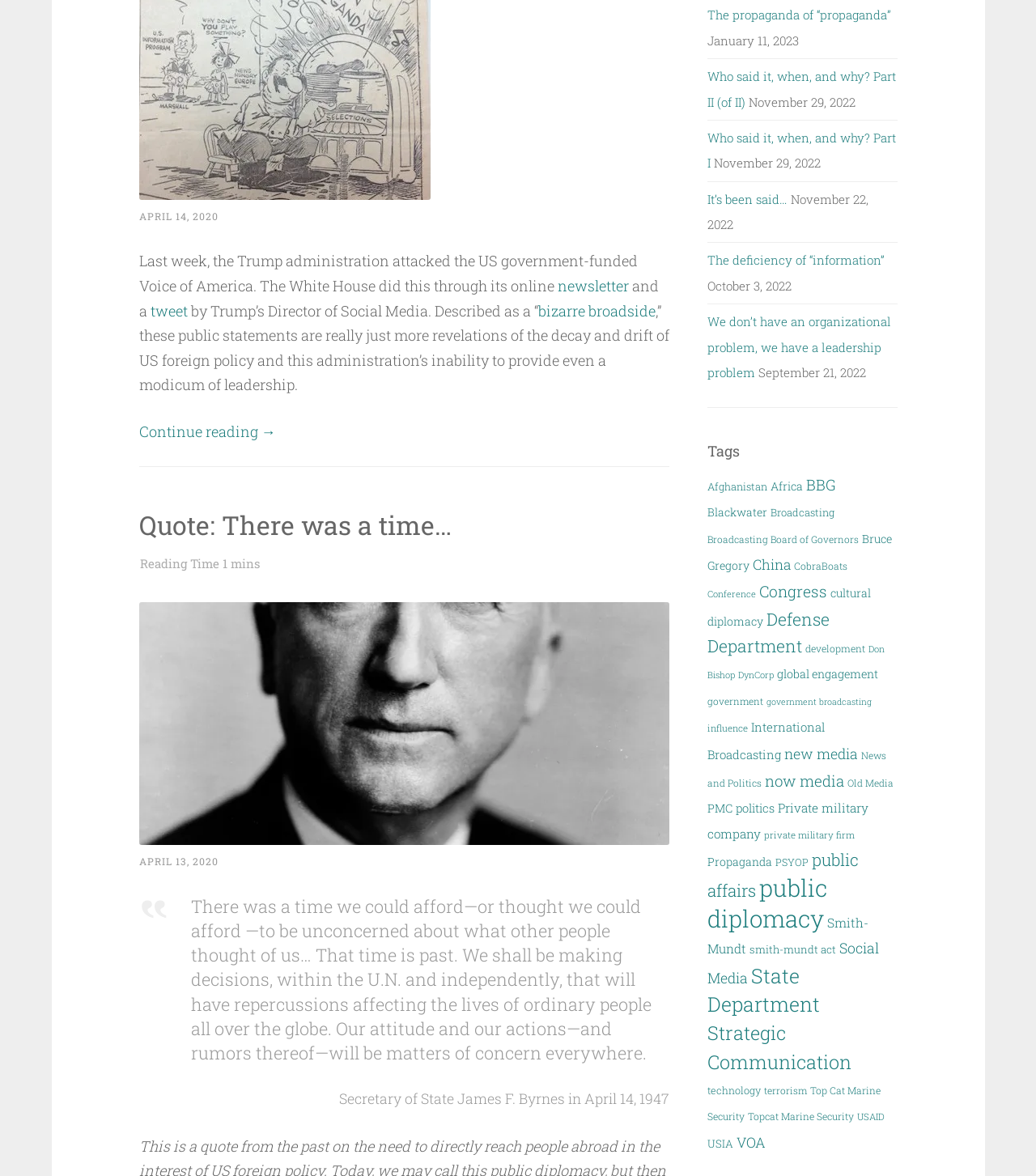Can you provide the bounding box coordinates for the element that should be clicked to implement the instruction: "Explore the topic 'public diplomacy'"?

[0.683, 0.742, 0.799, 0.794]